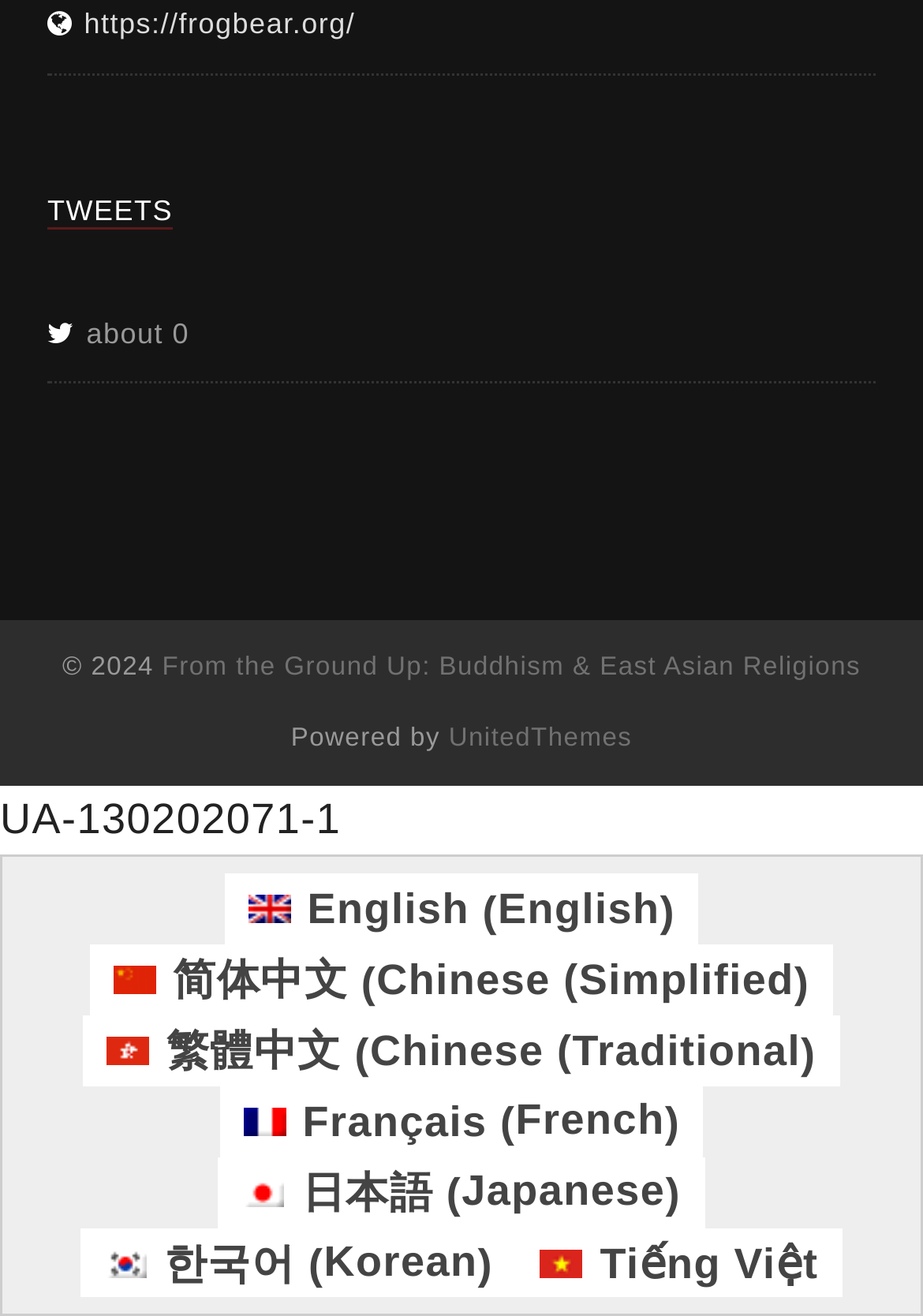What is the name of the theme provider?
Please provide a single word or phrase as your answer based on the screenshot.

UnitedThemes